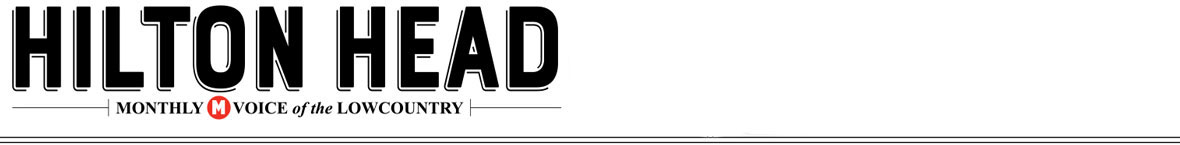Reply to the question with a brief word or phrase: What region does the magazine focus on?

Lowcountry